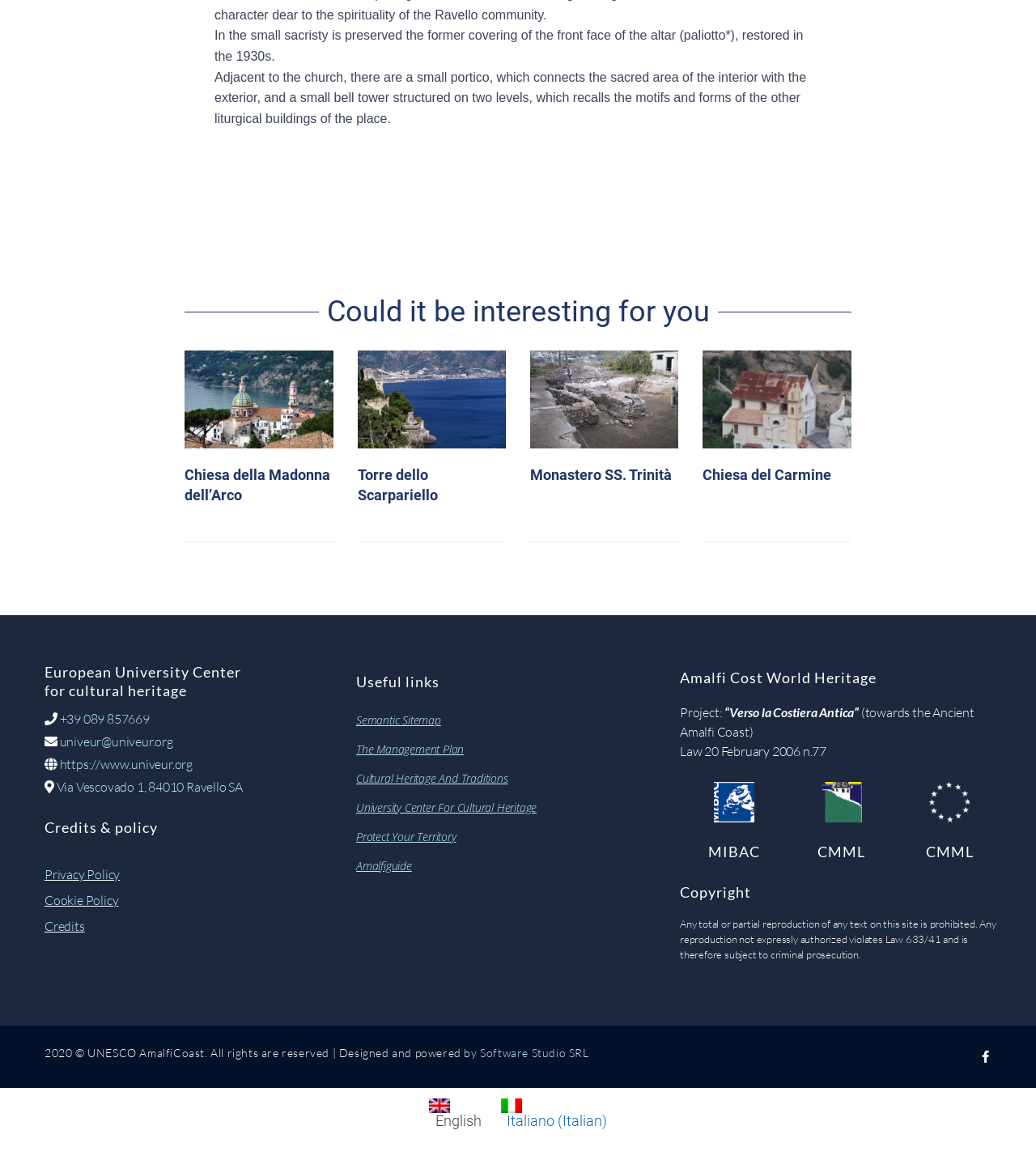Find the bounding box coordinates of the clickable area required to complete the following action: "Switch to English language".

[0.406, 0.94, 0.472, 0.973]